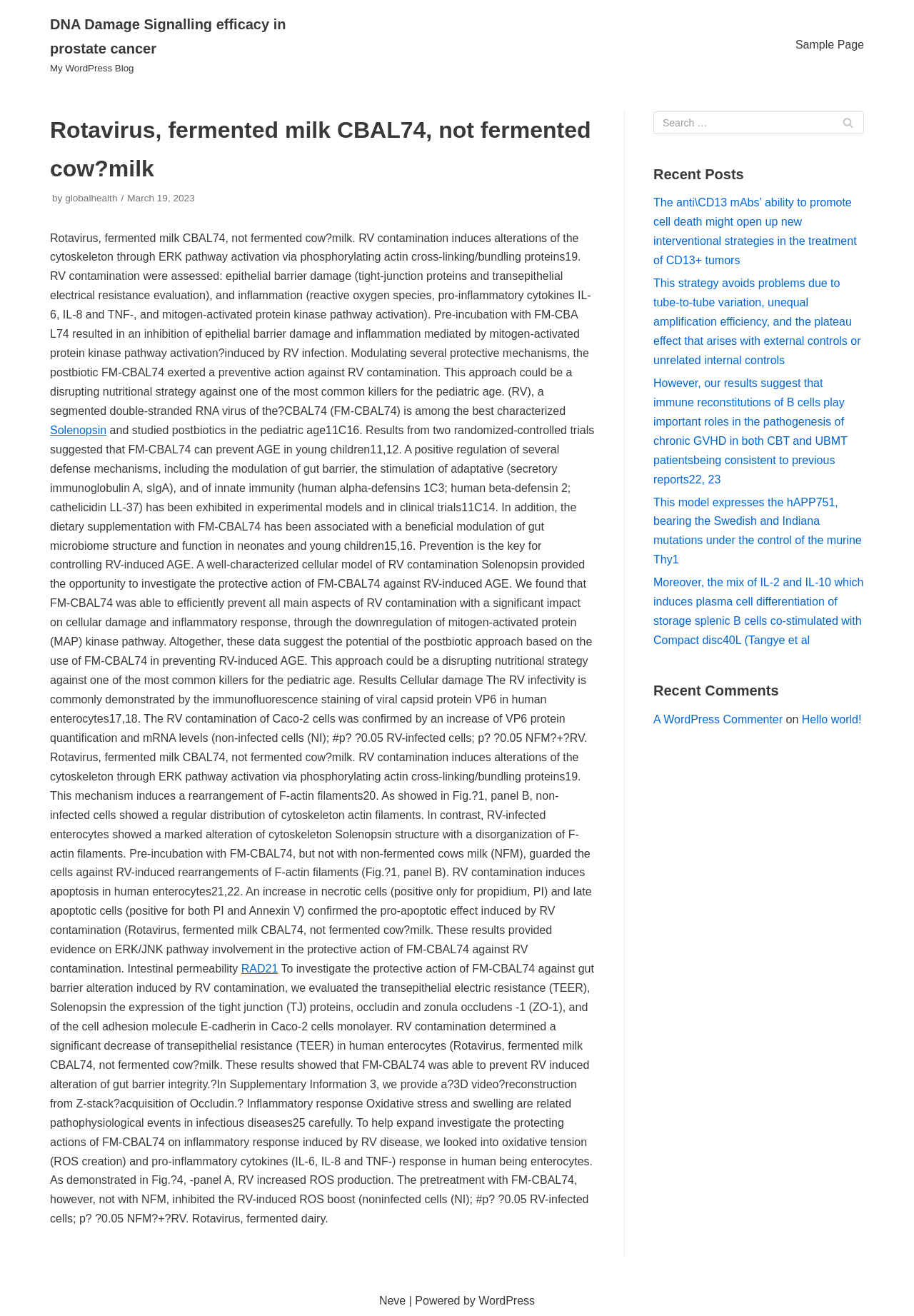Answer the following in one word or a short phrase: 
How many search results are displayed?

0